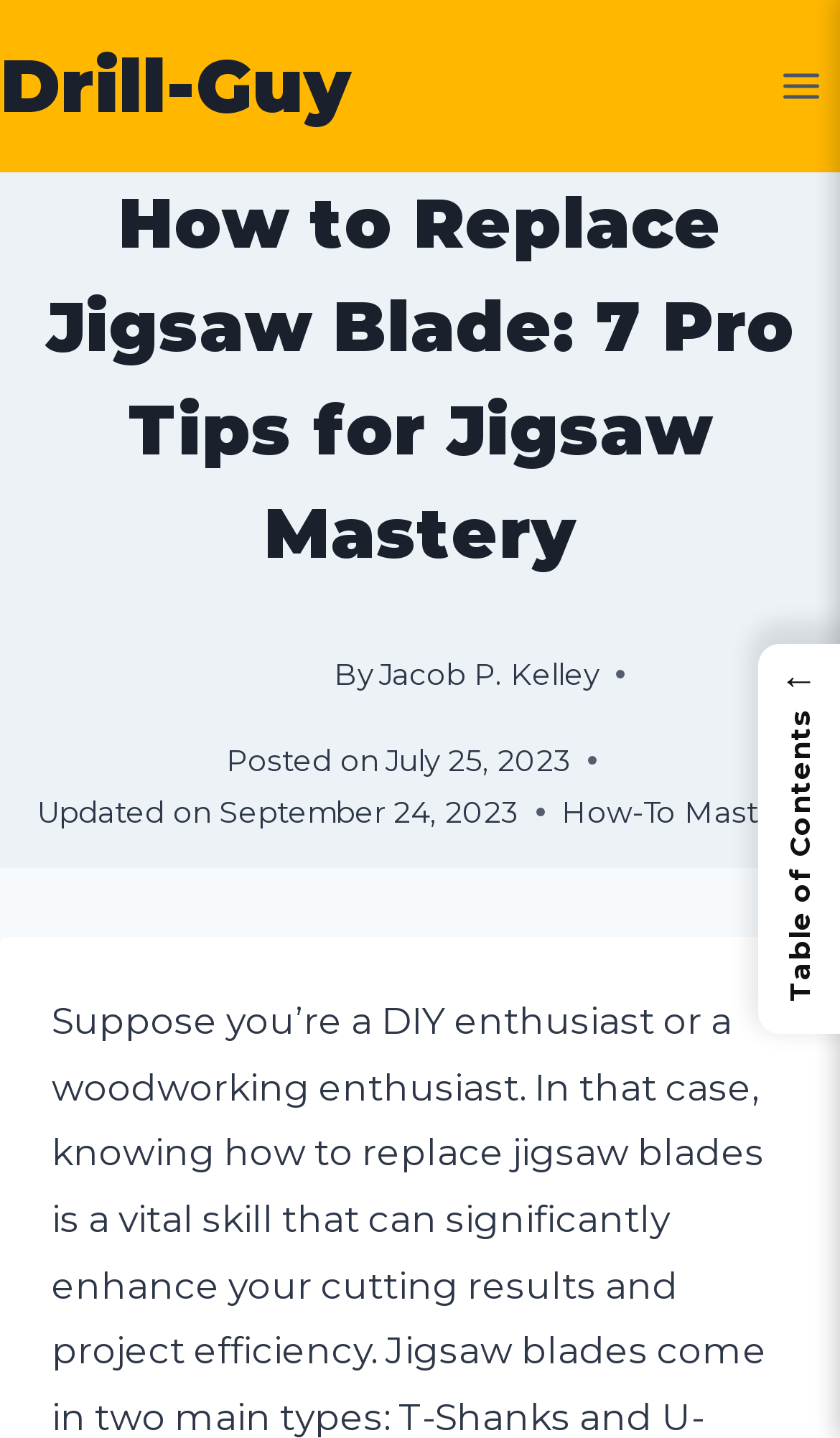Please provide the main heading of the webpage content.

How to Replace Jigsaw Blade: 7 Pro Tips for Jigsaw Mastery